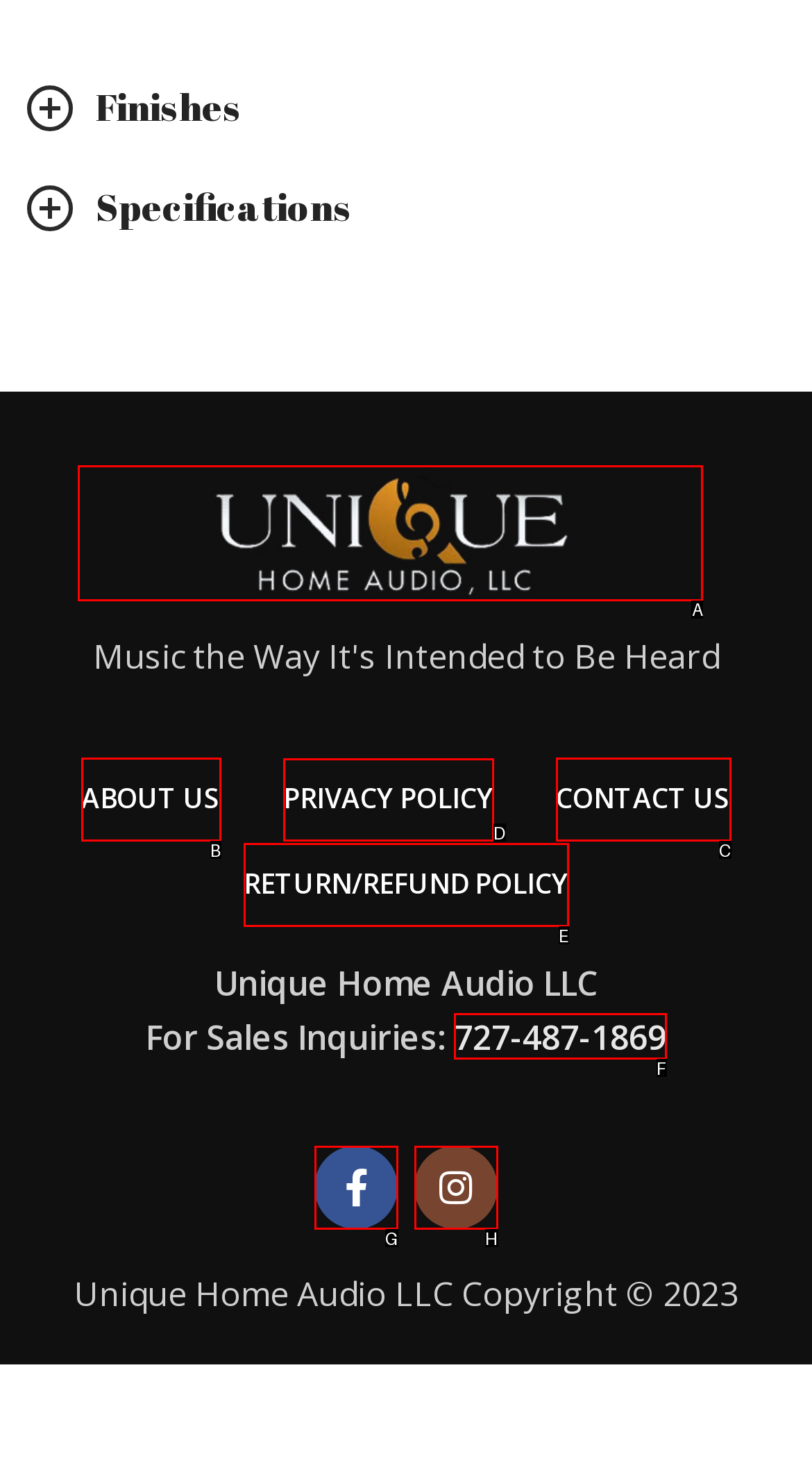Tell me the letter of the UI element to click in order to accomplish the following task: View PRIVACY POLICY
Answer with the letter of the chosen option from the given choices directly.

D